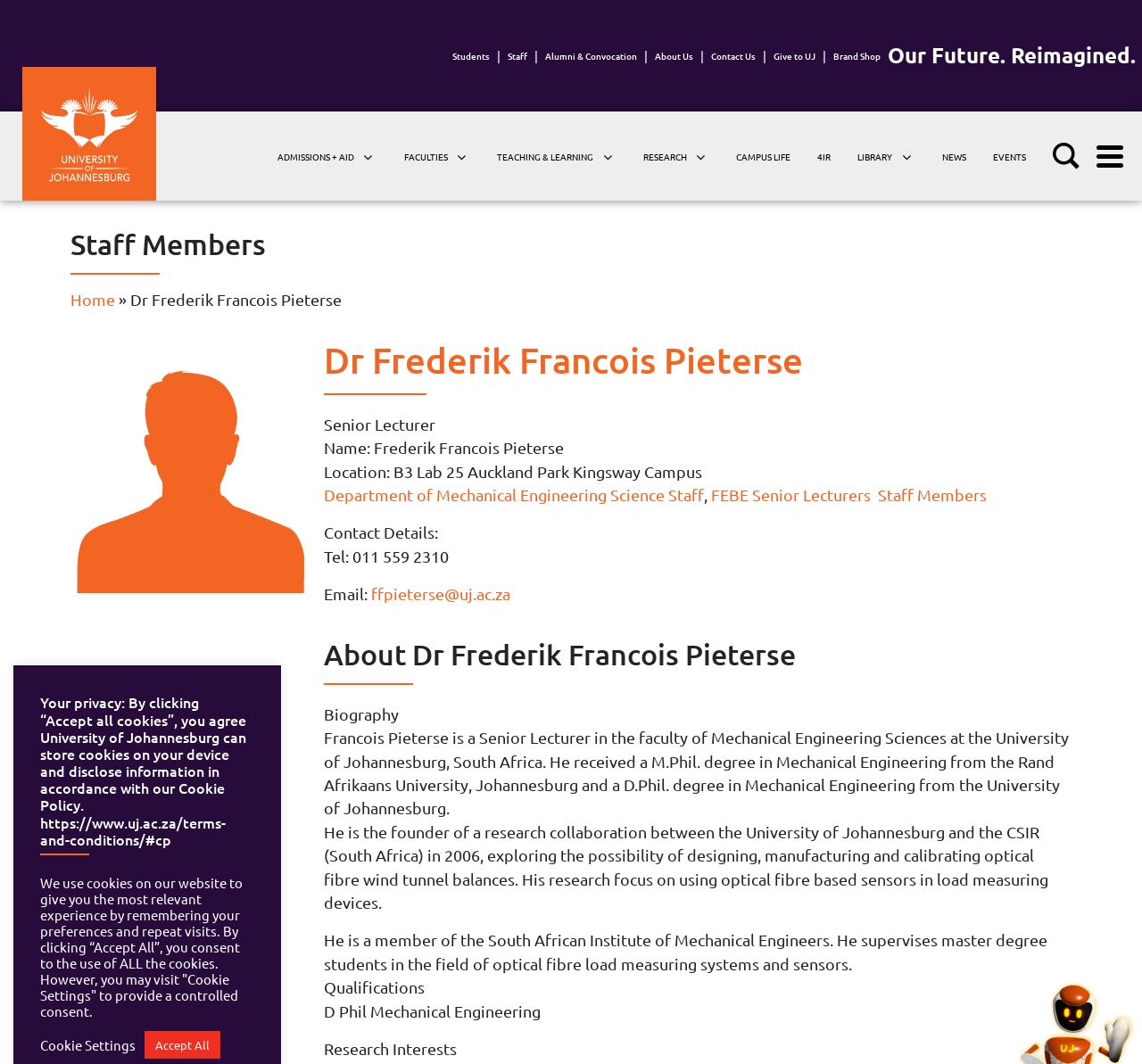Please predict the bounding box coordinates of the element's region where a click is necessary to complete the following instruction: "Click on the 'FEBE Senior Lecturers' link". The coordinates should be represented by four float numbers between 0 and 1, i.e., [left, top, right, bottom].

[0.623, 0.456, 0.763, 0.474]